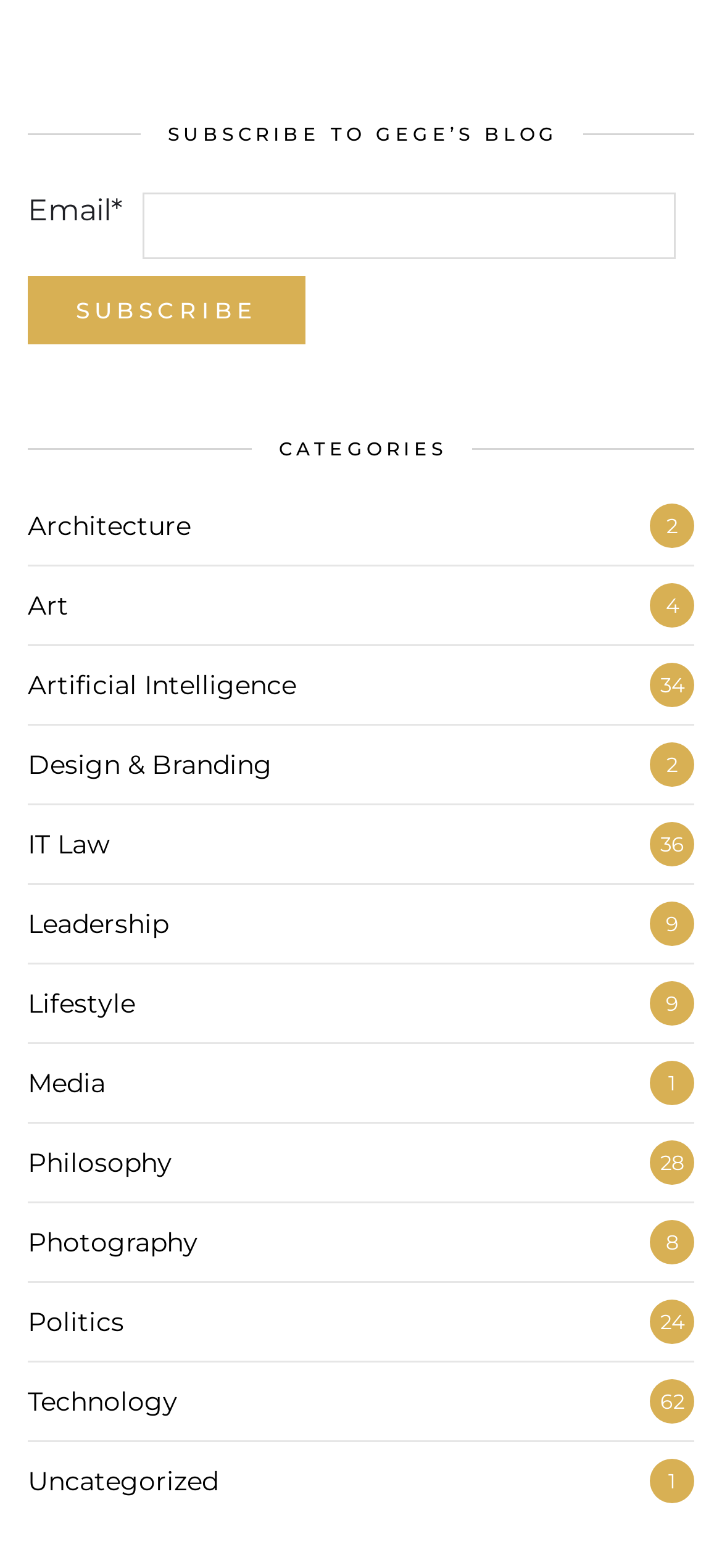Provide your answer in a single word or phrase: 
What is the purpose of the email textbox?

To subscribe to Gege's blog